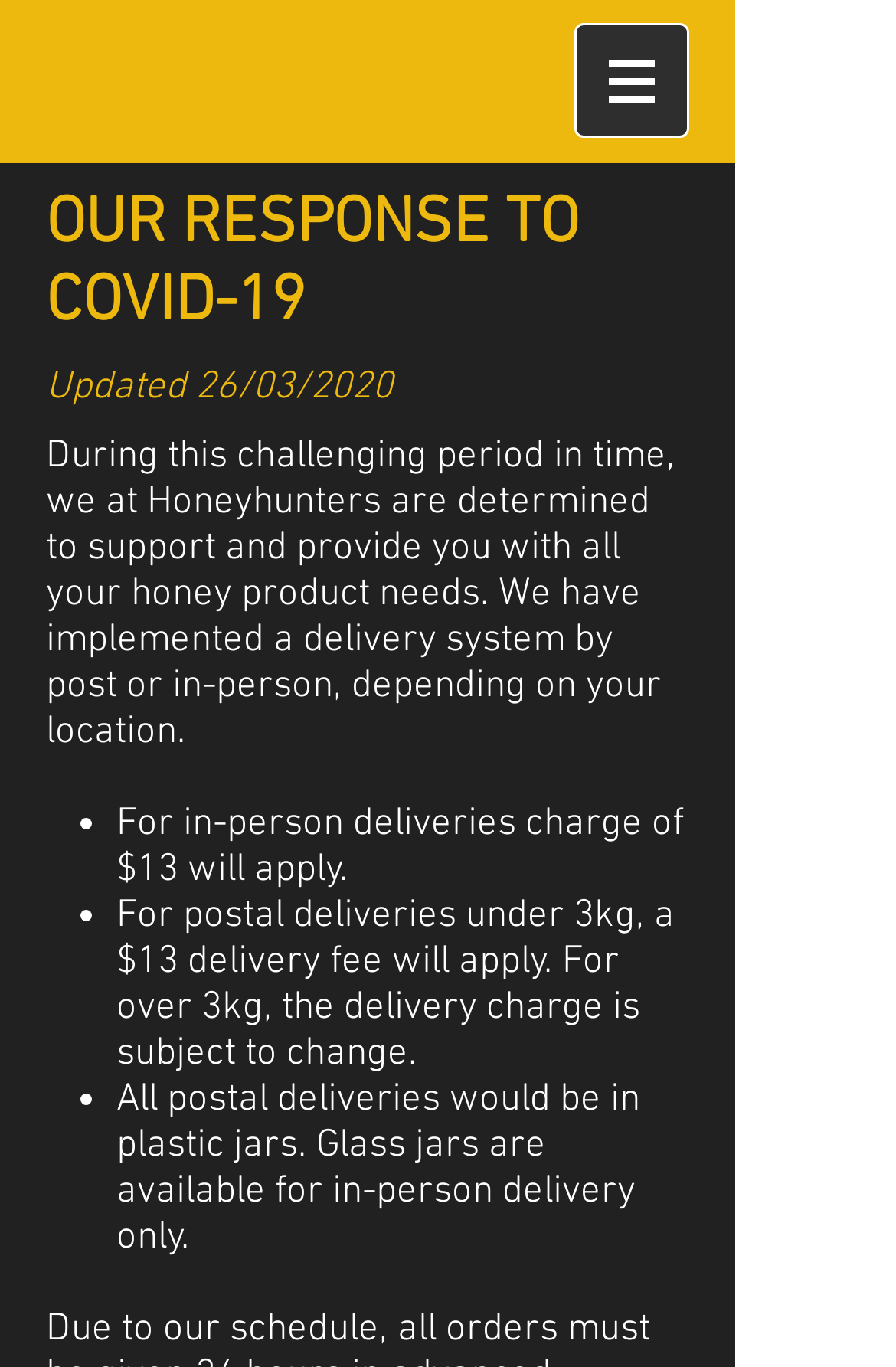Offer an extensive depiction of the webpage and its key elements.

The webpage is about Honeyhunters Australia, a company that sells honey products. At the top of the page, there is a navigation menu labeled "Site" with a button that has a popup menu. To the right of the button, there is a small image. Below the navigation menu, there is a prominent heading that reads "OUR RESPONSE TO COVID-19". 

Under the heading, there is a paragraph of text that explains how the company is responding to the COVID-19 pandemic, including implementing a delivery system by post or in-person. Below this paragraph, there is a list of three items, each marked with a bullet point. The list items describe the delivery charges and options, including a $13 charge for in-person deliveries, a $13 delivery fee for postal deliveries under 3kg, and varying delivery charges for over 3kg. Additionally, the list notes that all postal deliveries will be in plastic jars, while glass jars are only available for in-person delivery.

To the right of the list, there is a smaller text that reads "Updated 26/03/2020", indicating when the COVID-19 response was last updated.